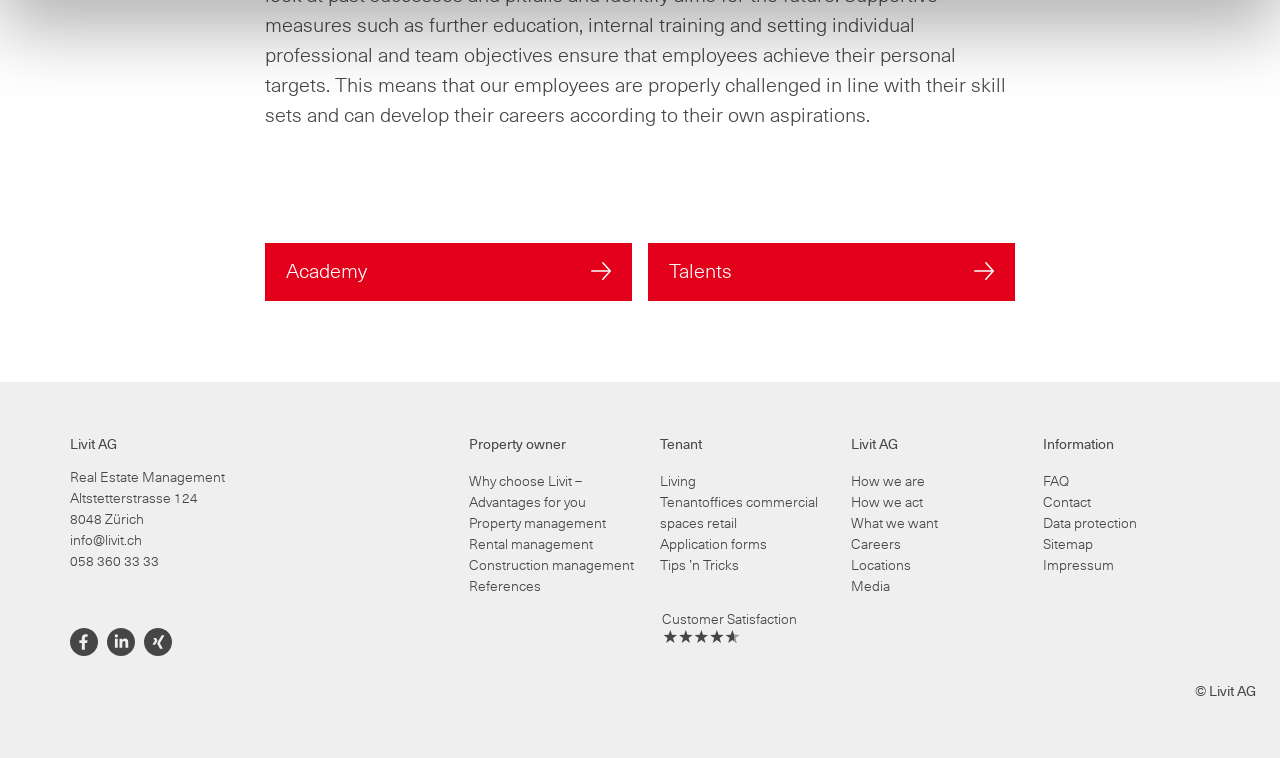Find the bounding box coordinates for the element that must be clicked to complete the instruction: "Visit Talents". The coordinates should be four float numbers between 0 and 1, indicated as [left, top, right, bottom].

[0.506, 0.321, 0.793, 0.397]